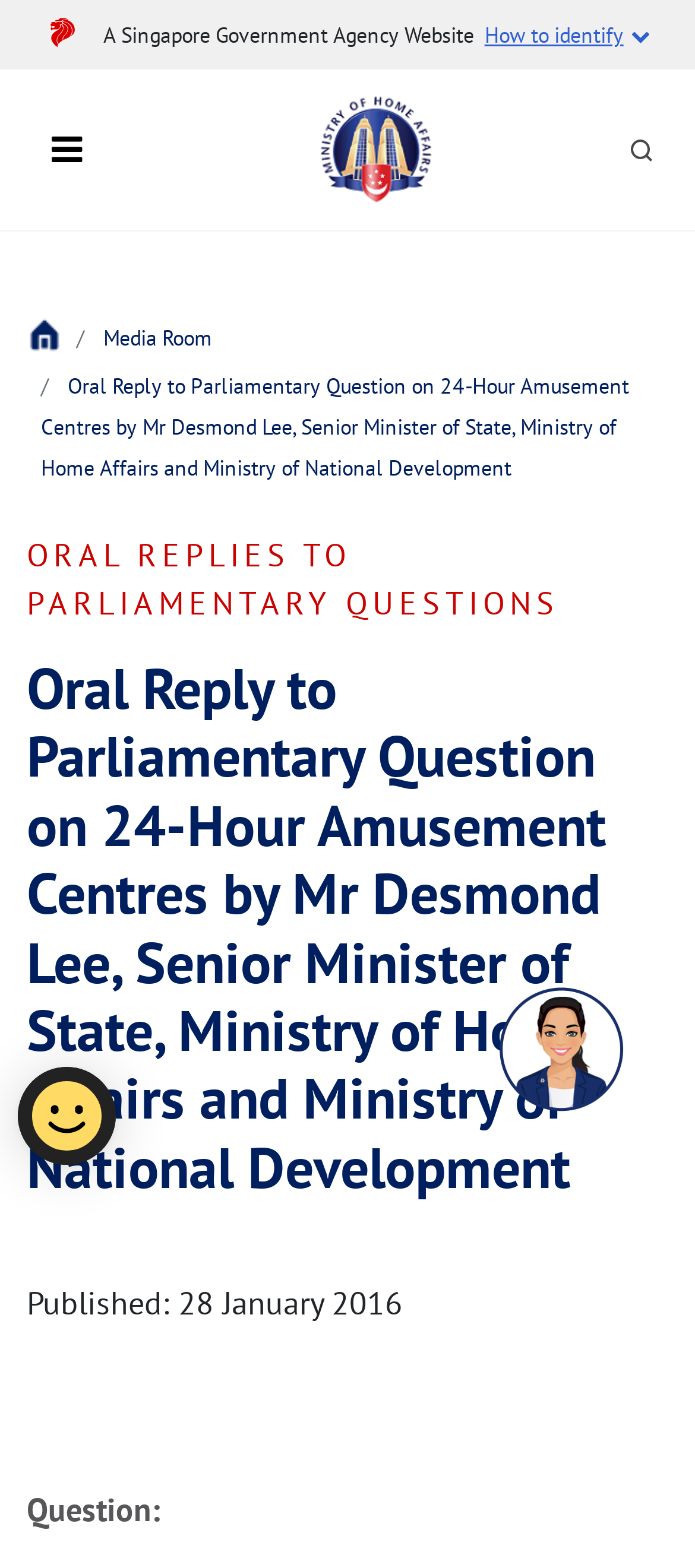Determine the bounding box coordinates for the element that should be clicked to follow this instruction: "Get help to improve". The coordinates should be given as four float numbers between 0 and 1, in the format [left, top, right, bottom].

[0.026, 0.68, 0.167, 0.743]